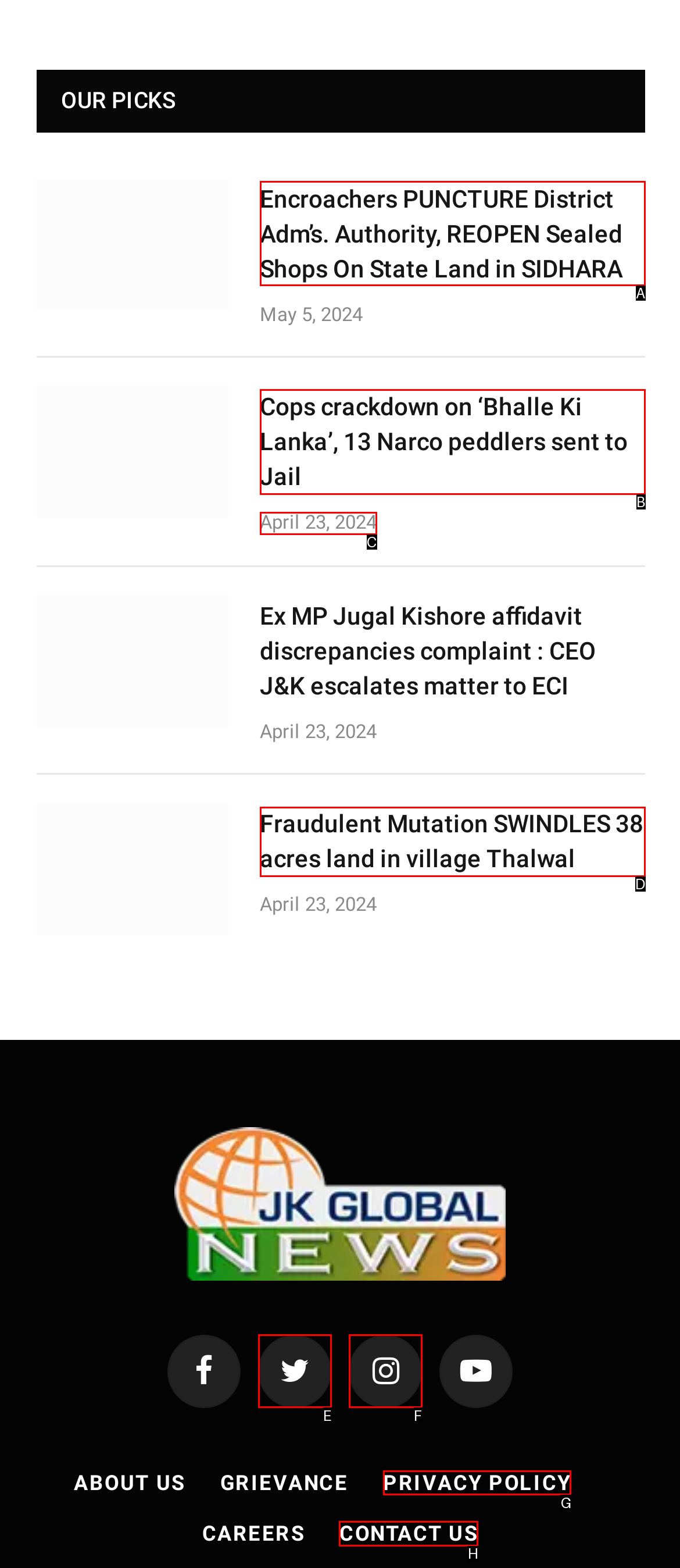Select the appropriate HTML element that needs to be clicked to finish the task: Contact US
Reply with the letter of the chosen option.

H